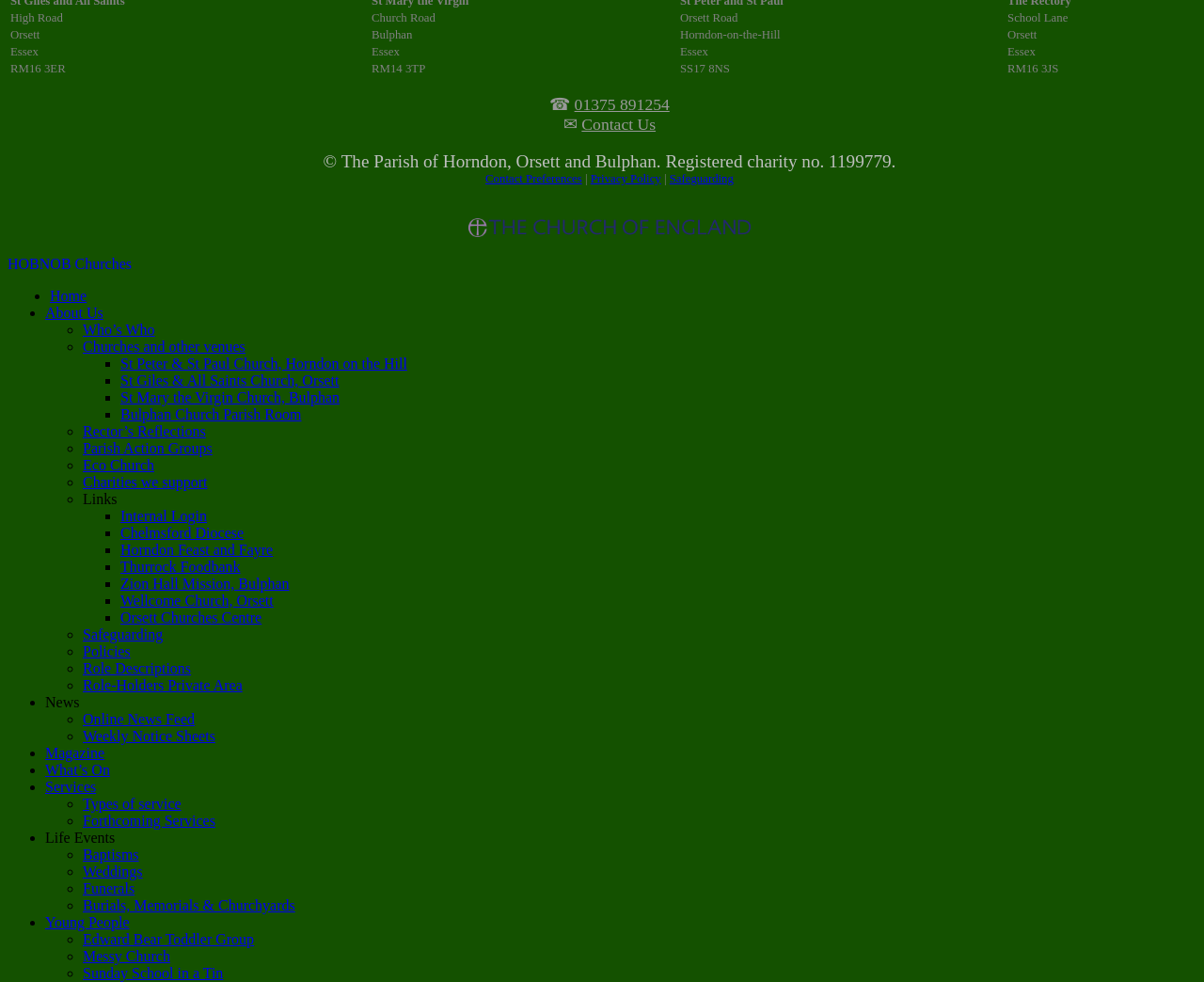Locate the bounding box coordinates of the item that should be clicked to fulfill the instruction: "Contact the office".

None